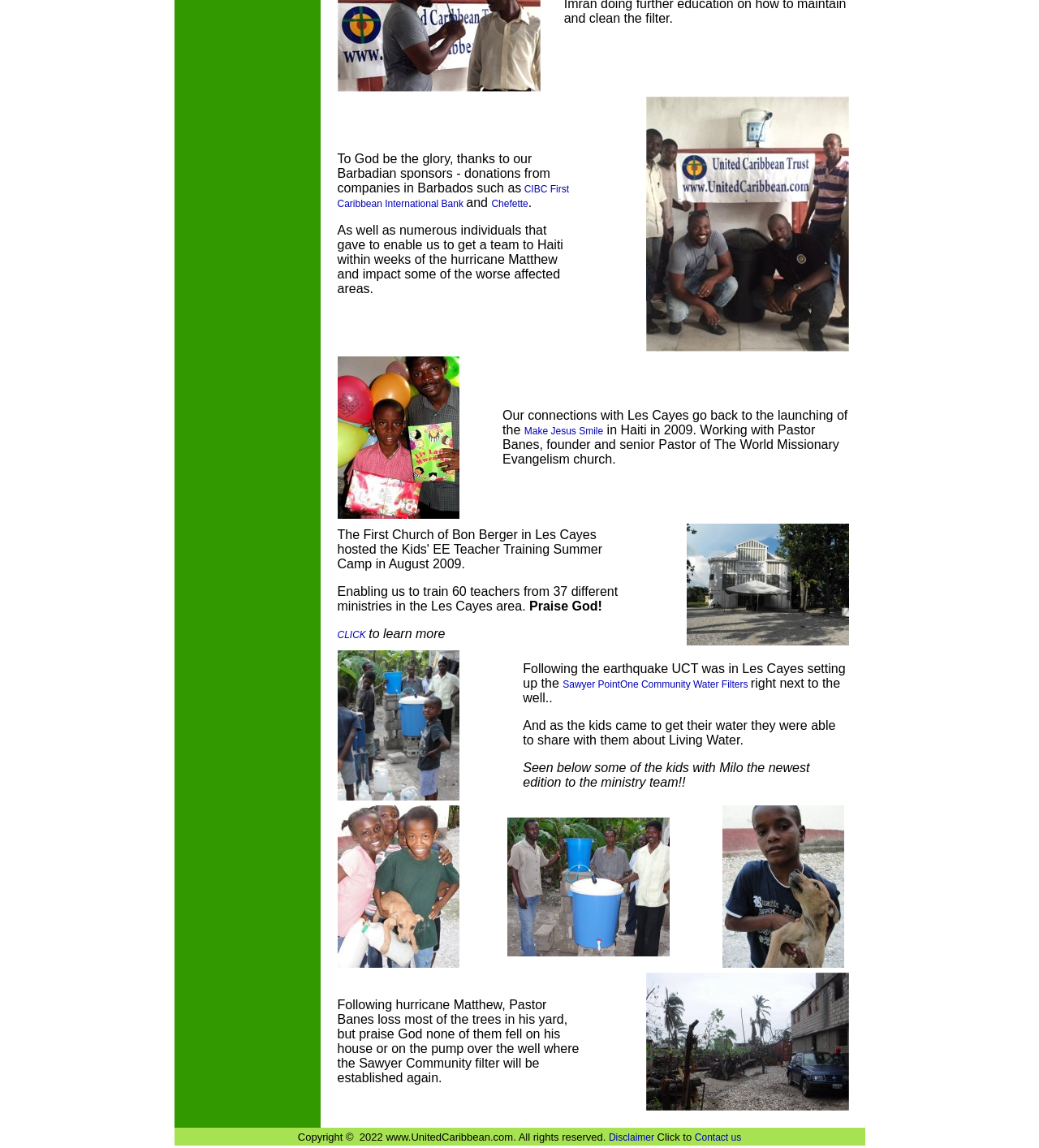Pinpoint the bounding box coordinates of the clickable area needed to execute the instruction: "Learn more about Make Jesus Smile shoebox at World Missionary Evangelism church". The coordinates should be specified as four float numbers between 0 and 1, i.e., [left, top, right, bottom].

[0.325, 0.444, 0.442, 0.454]